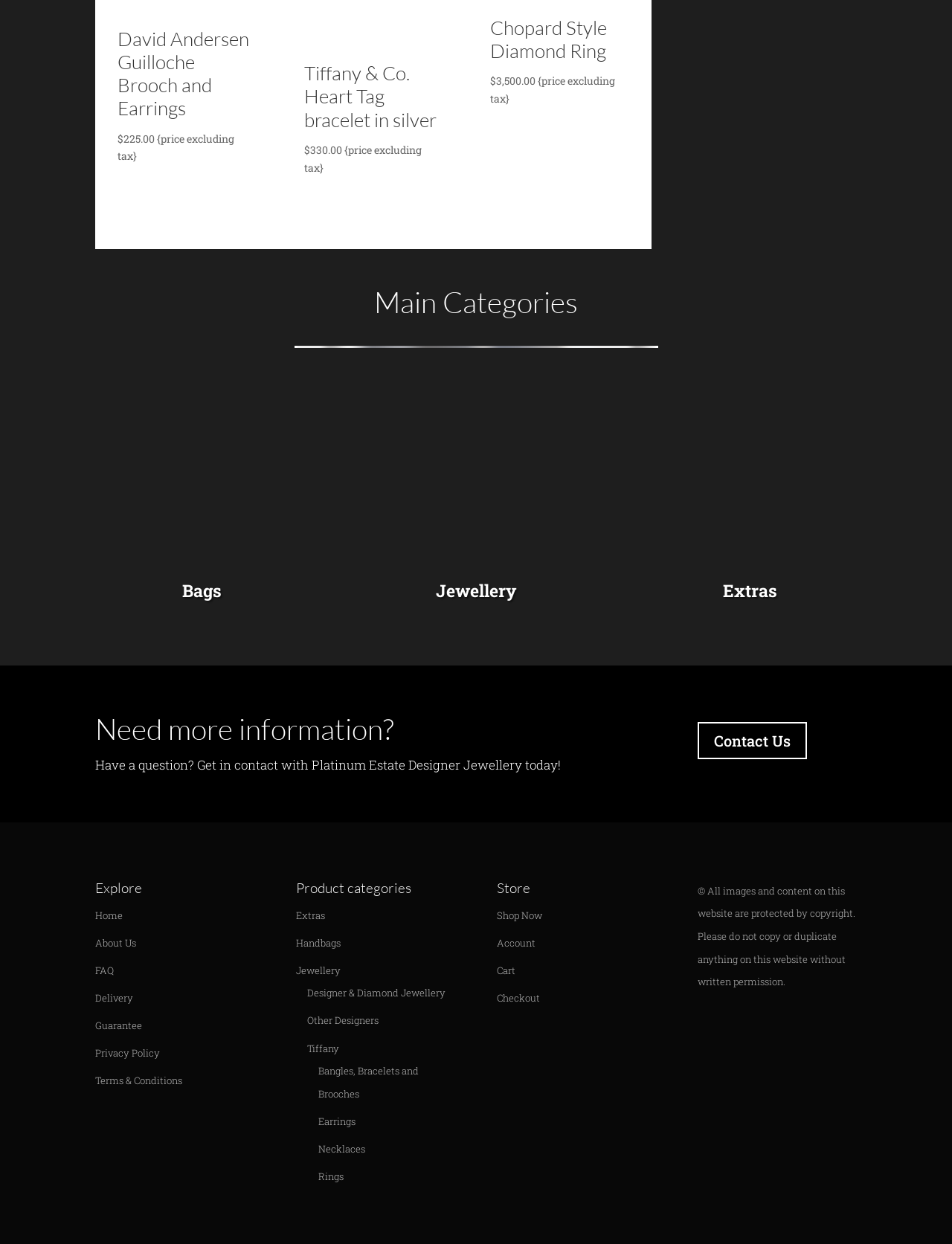Respond concisely with one word or phrase to the following query:
What is the warning message at the bottom of the page?

Copyright warning